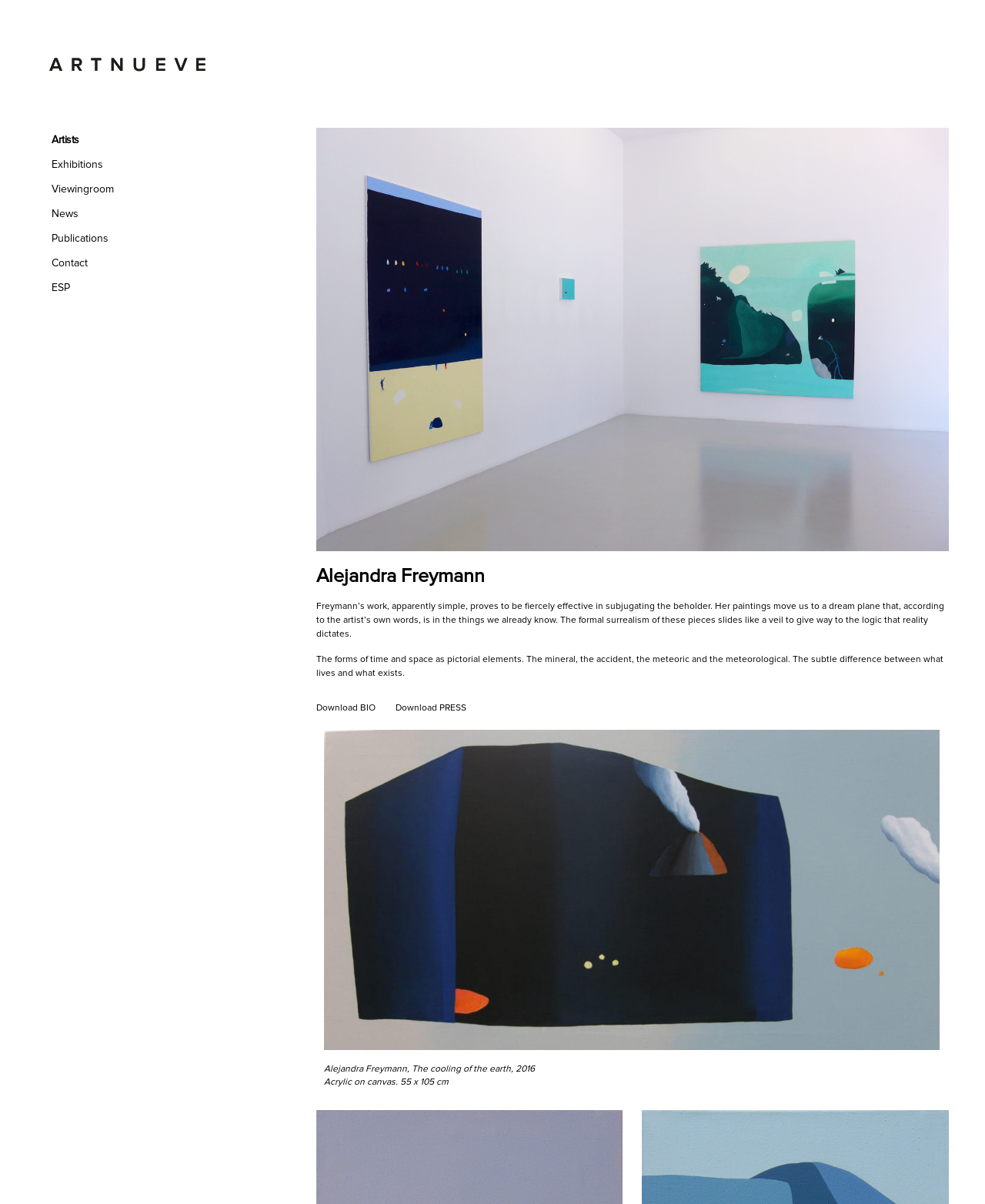Can you give a detailed response to the following question using the information from the image? How many links are in the navigation menu?

The navigation menu contains links 'Artists', 'Exhibitions', 'Viewingroom', 'News', 'Publications', 'Contact', and 'ESP' with bounding box coordinates [0.052, 0.106, 0.162, 0.127], [0.052, 0.127, 0.162, 0.147], [0.052, 0.147, 0.168], [0.052, 0.168, 0.188], [0.052, 0.188, 0.209], [0.052, 0.209, 0.229], and [0.052, 0.229, 0.25] respectively, which indicates there are 7 links in the navigation menu.